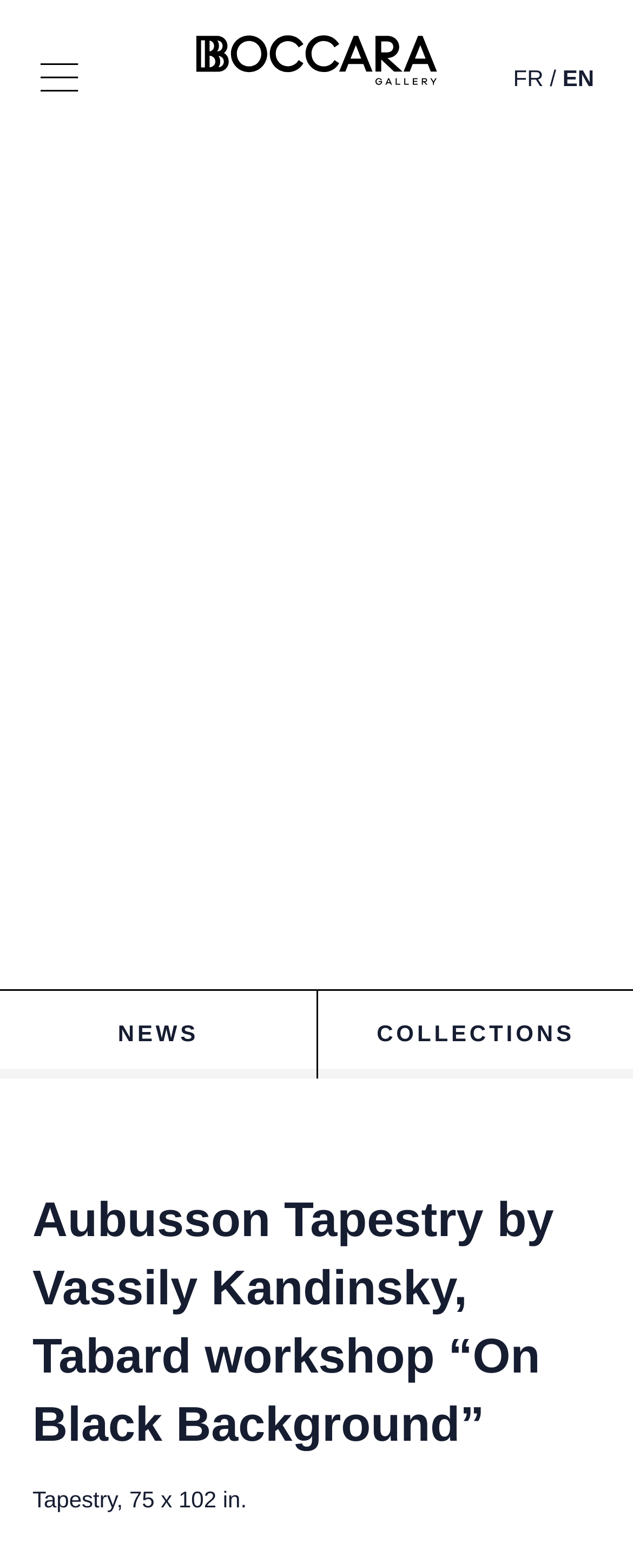Generate the text of the webpage's primary heading.

Aubusson Tapestry by Vassily Kandinsky, Tabard workshop “On Black Background”